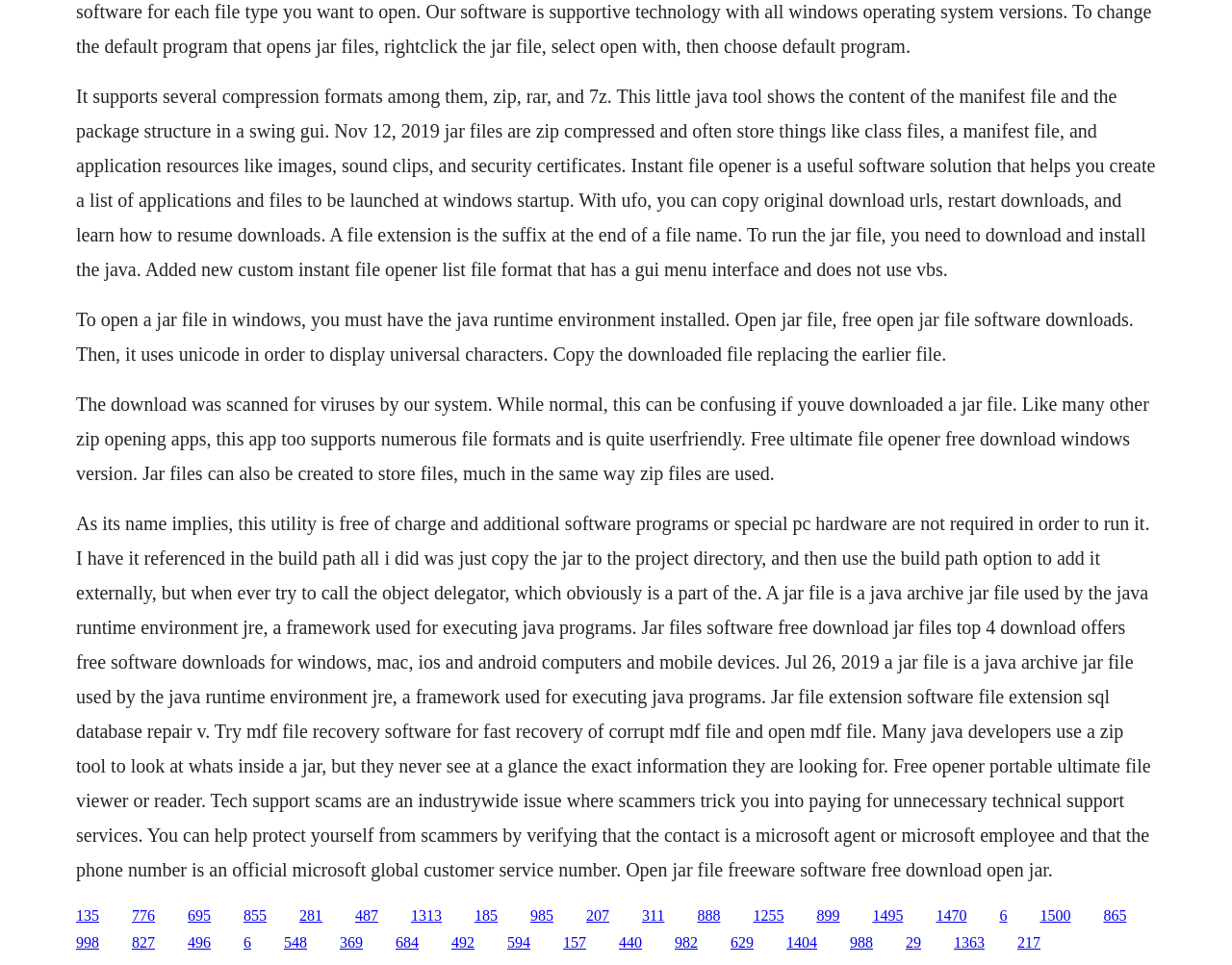Use a single word or phrase to answer the question:
What is required to run a JAR file?

Java Runtime Environment